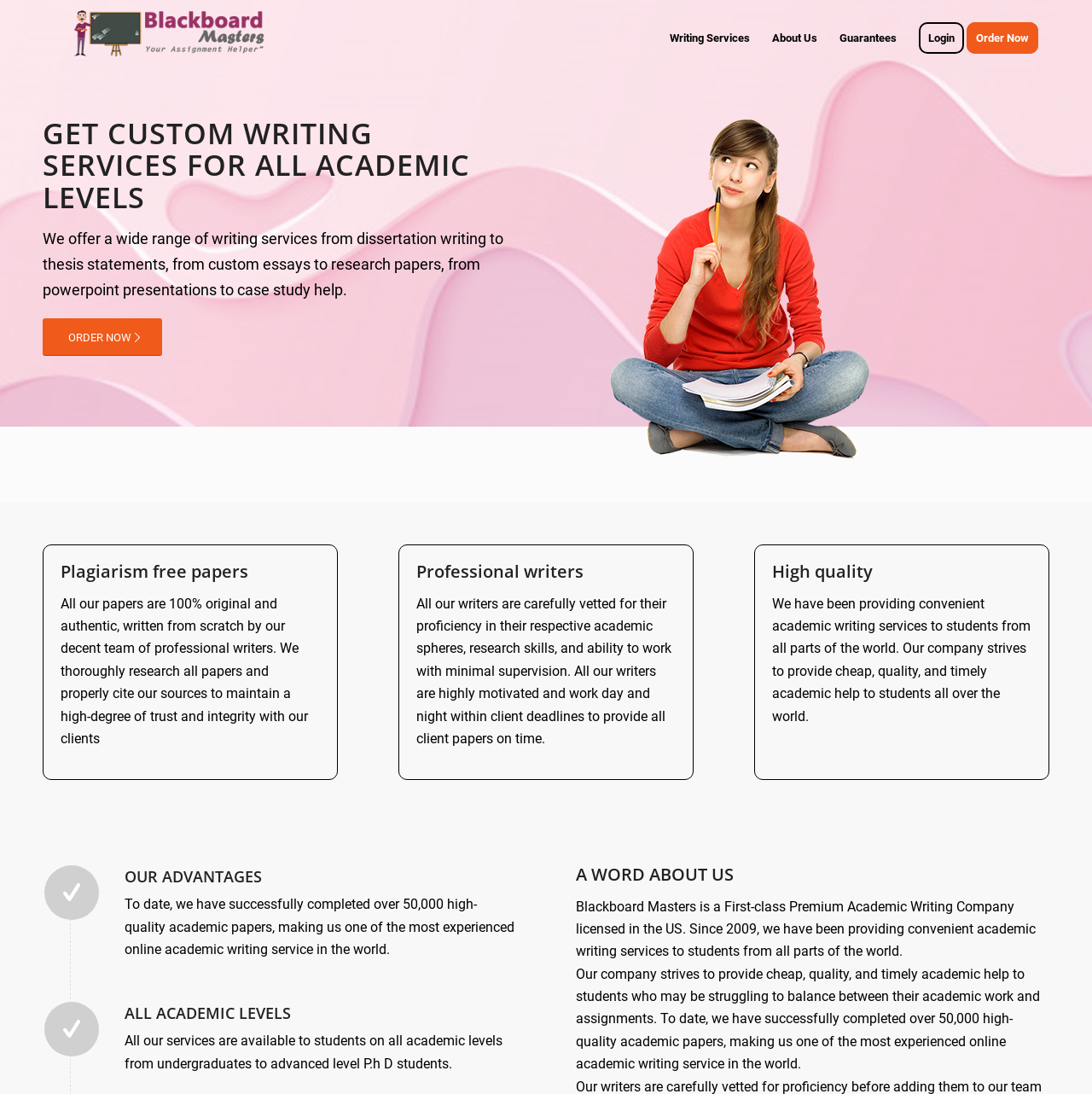Please study the image and answer the question comprehensively:
What is the name of the company?

The name of the company can be found in the top-left corner of the webpage, where it is written as 'Blackboard Masters' in the logo and also as a link.